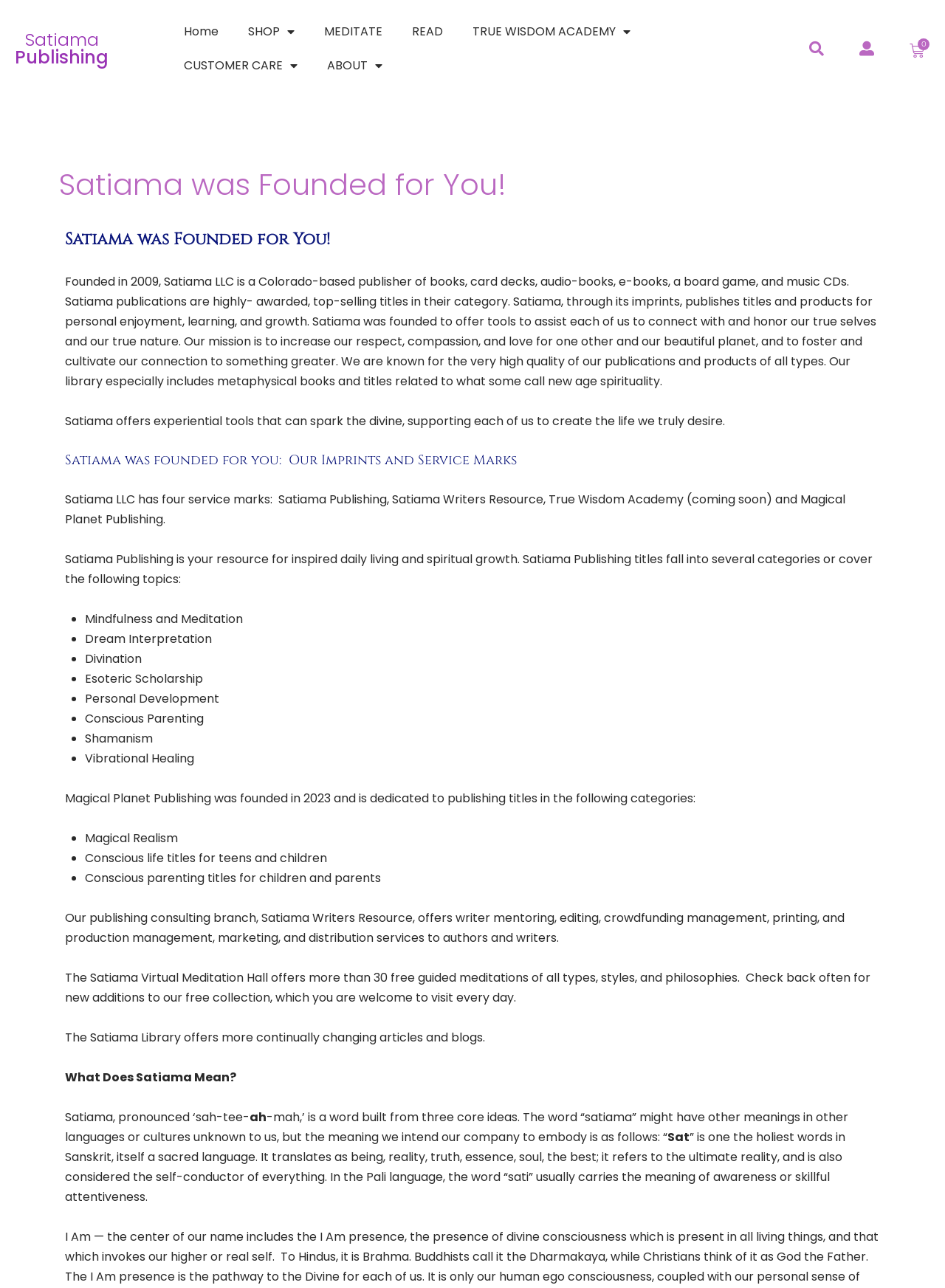Can you pinpoint the bounding box coordinates for the clickable element required for this instruction: "Click on the 'SHOP' link"? The coordinates should be four float numbers between 0 and 1, i.e., [left, top, right, bottom].

[0.247, 0.011, 0.327, 0.038]